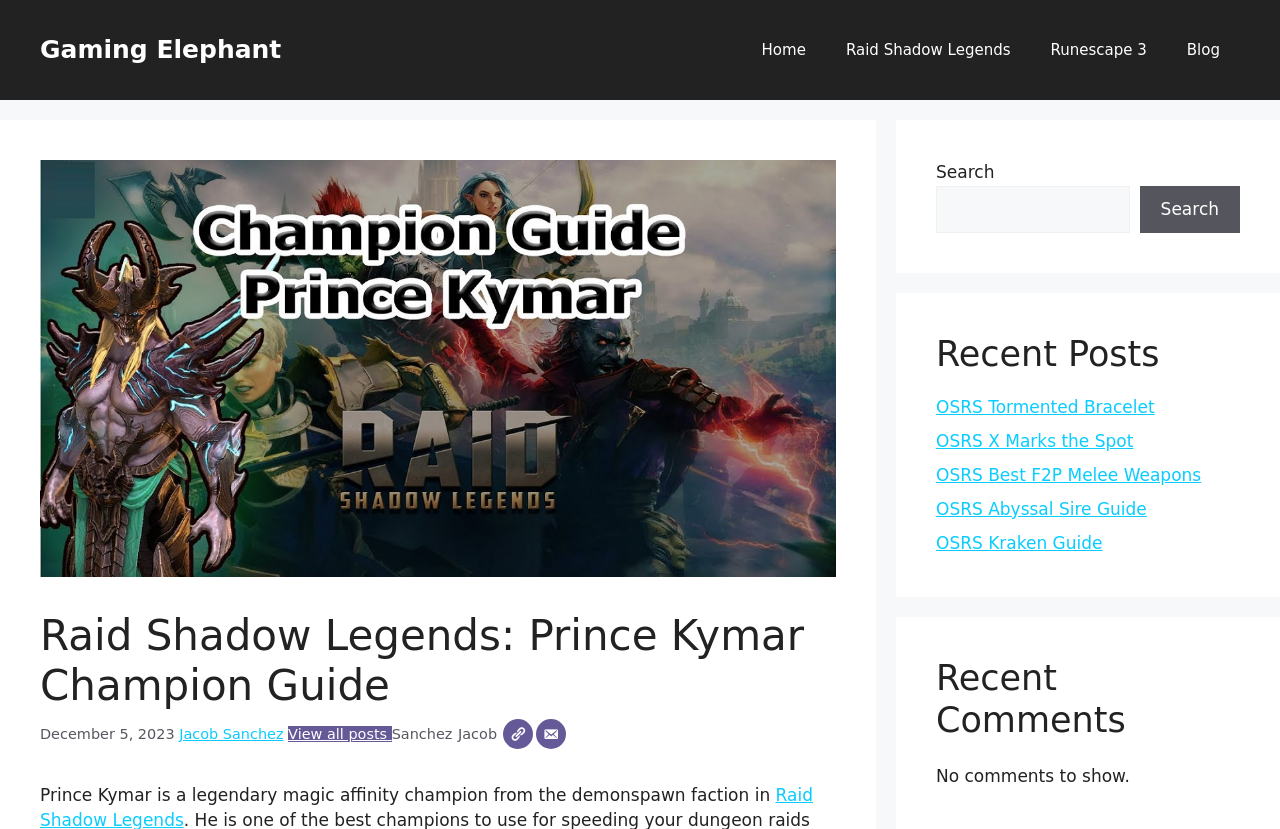Determine the bounding box coordinates of the clickable region to execute the instruction: "Read the article about window blinds". The coordinates should be four float numbers between 0 and 1, denoted as [left, top, right, bottom].

None